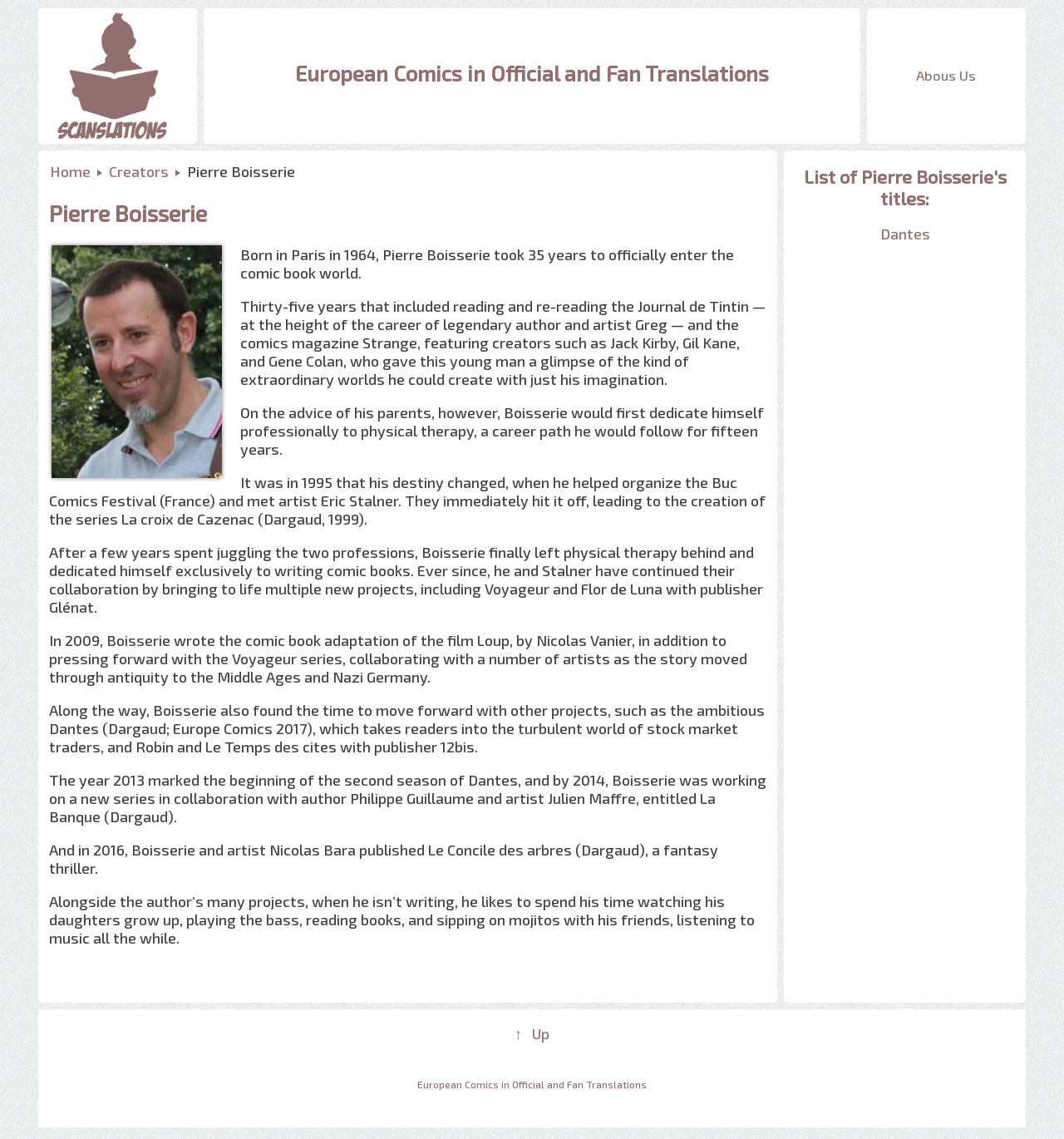Write an exhaustive caption that covers the webpage's main aspects.

The webpage is dedicated to the French comic book writer Pierre Boisserie. At the top left corner, there is a logo image with a link. Next to it, there is a heading that reads "European Comics in Official and Fan Translations". On the top right corner, there is a link to "About Us".

Below the top section, there is a main content area that takes up most of the page. On the top left of this area, there are three links: "Home", "Creators", and a heading that reads "Pierre Boisserie". Below these links, there is an article about Pierre Boisserie's life and career.

The article starts with a heading that reads "Pierre Boisserie" and is accompanied by an image of the writer. The text describes Boisserie's early life, his passion for comics, and his eventual entry into the comic book world. It also mentions his career as a physical therapist and how he eventually dedicated himself to writing comic books.

The article continues to describe Boisserie's collaborations with various artists and his work on different projects, including "La croix de Cazenac", "Voyageur", "Flor de Luna", and "Dantes". It also mentions his adaptation of the film "Loup" and his work on other projects such as "Robin and Le Temps des cites" and "La Banque".

Towards the bottom of the article, there is a section that describes Boisserie's personal life, including his hobbies and interests. Below the article, there is a complementary section that lists some of Boisserie's titles, including "Dantes". At the very bottom of the page, there is a link to go back up to the top and a repetition of the heading "European Comics in Official and Fan Translations".